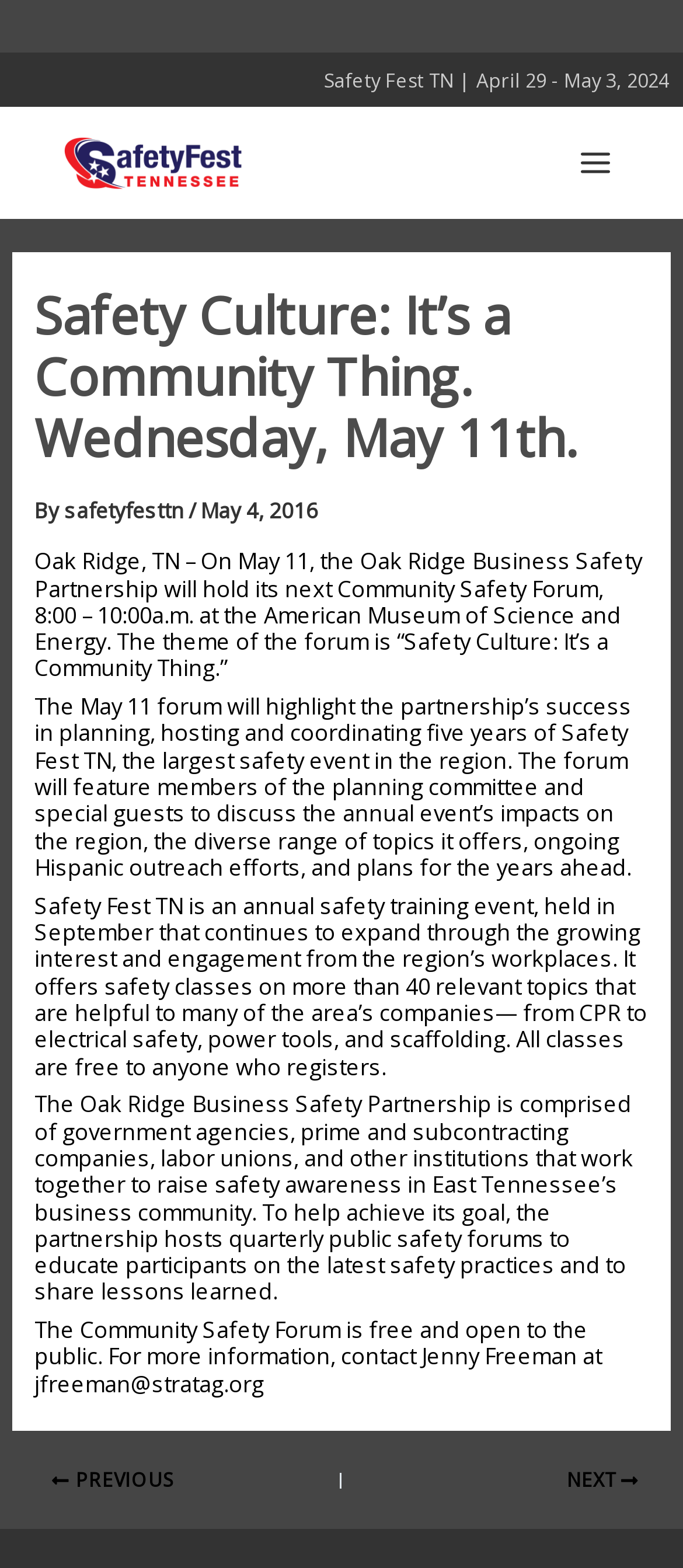Please find and provide the title of the webpage.

Safety Culture: It’s a Community Thing. Wednesday, May 11th.